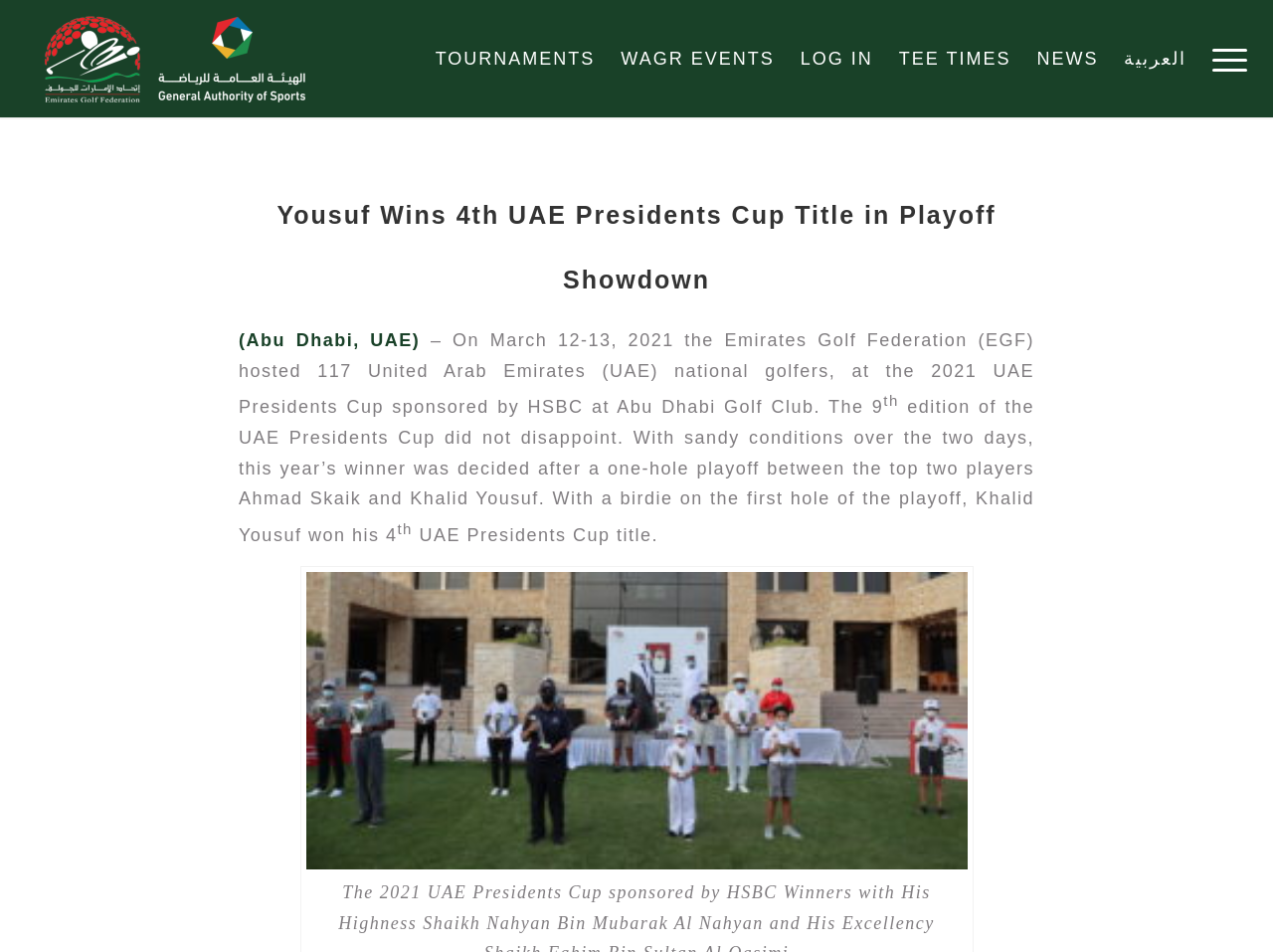Please find and report the bounding box coordinates of the element to click in order to perform the following action: "Switch to Arabic language". The coordinates should be expressed as four float numbers between 0 and 1, in the format [left, top, right, bottom].

[0.873, 0.0, 0.942, 0.123]